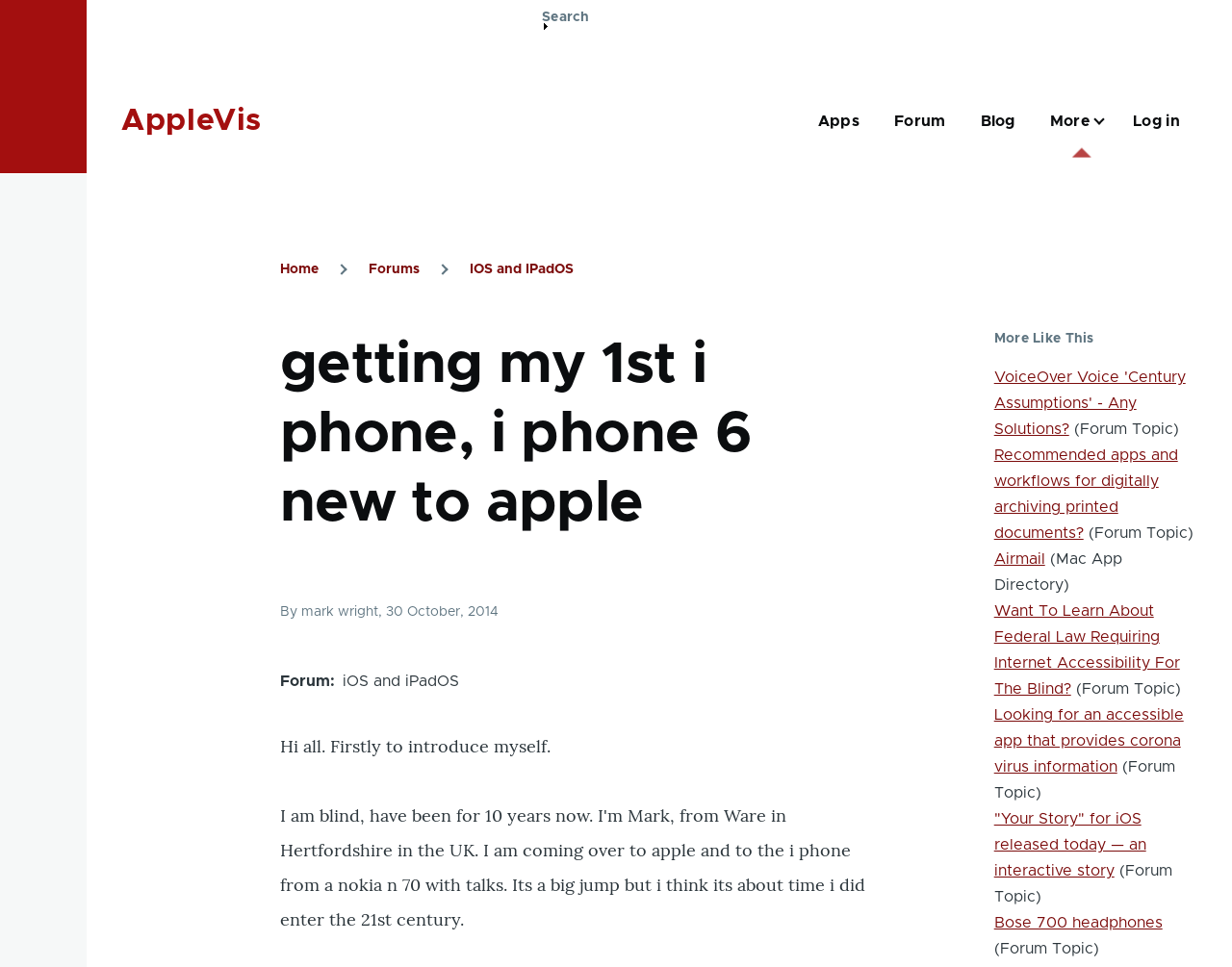Please determine the bounding box coordinates of the element's region to click in order to carry out the following instruction: "Go to Apps page". The coordinates should be four float numbers between 0 and 1, i.e., [left, top, right, bottom].

[0.664, 0.076, 0.698, 0.175]